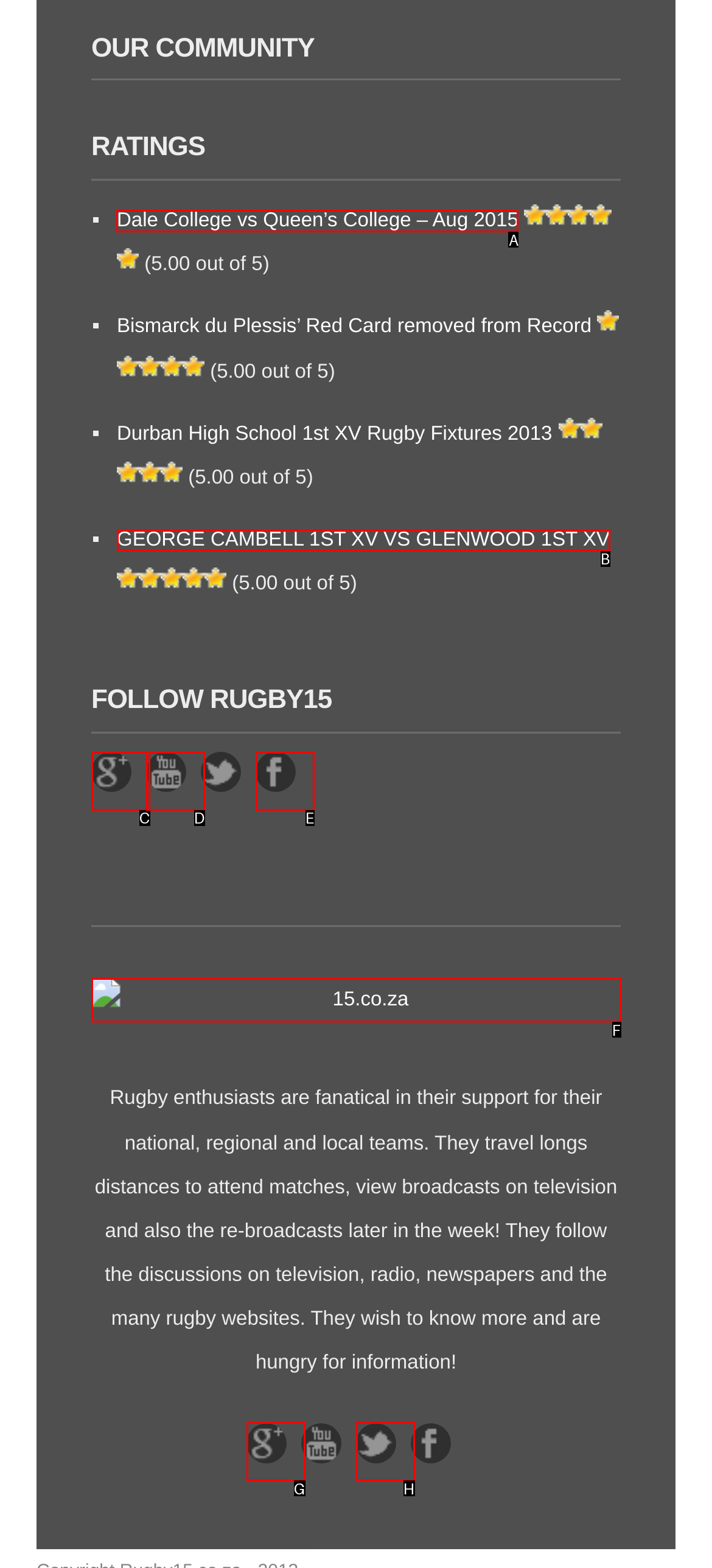Specify the letter of the UI element that should be clicked to achieve the following: Read about 'Dale College vs Queen’s College – Aug 2015'
Provide the corresponding letter from the choices given.

A